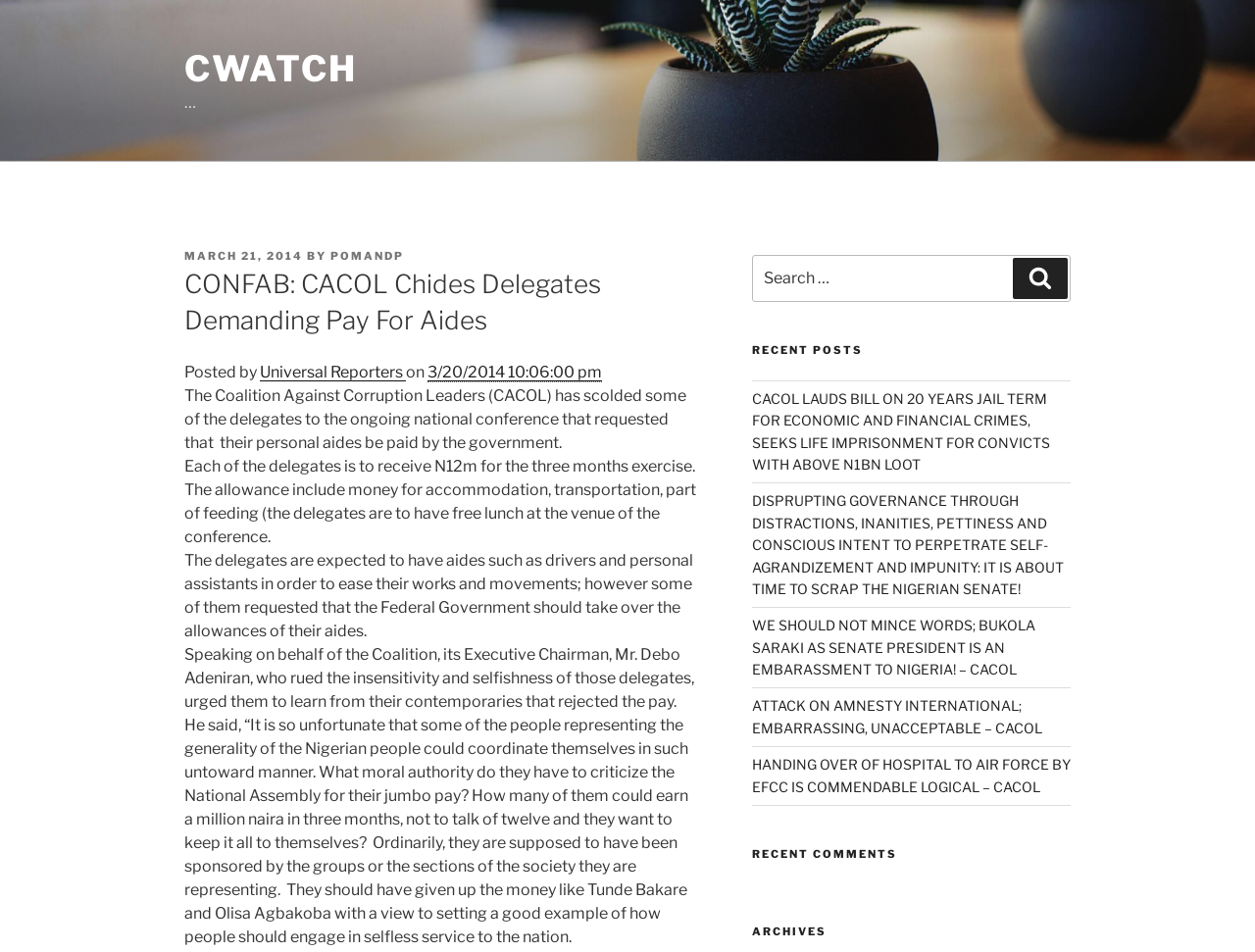Provide a single word or phrase to answer the given question: 
What is the purpose of the aides for the delegates?

To ease their works and movements